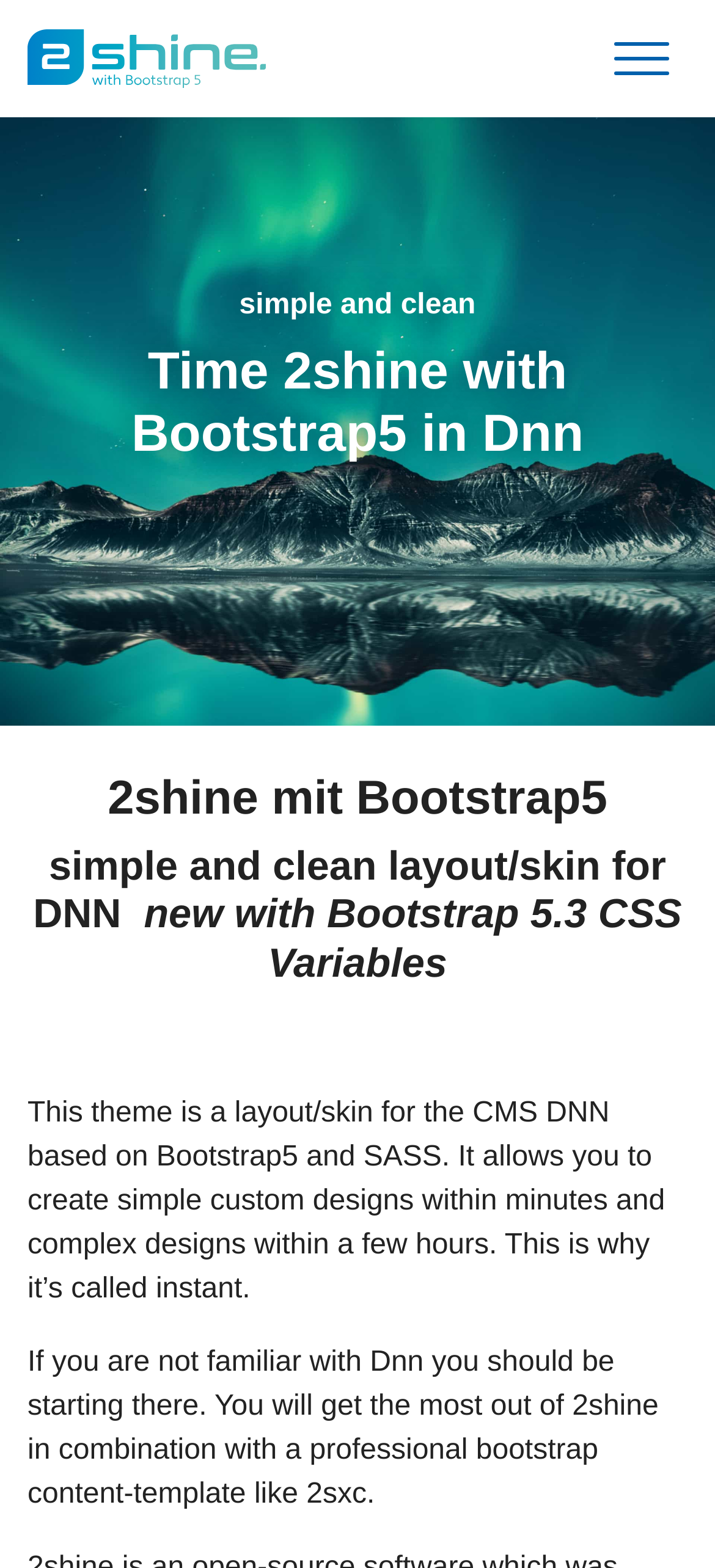What is the theme based on?
Please respond to the question thoroughly and include all relevant details.

Based on the webpage content, it is clear that the theme is based on Bootstrap5, as mentioned in the heading '2shine mit Bootstrap5' and the description 'simple and clean layout/skin for DNN new with Bootstrap 5.3 CSS Variables'.